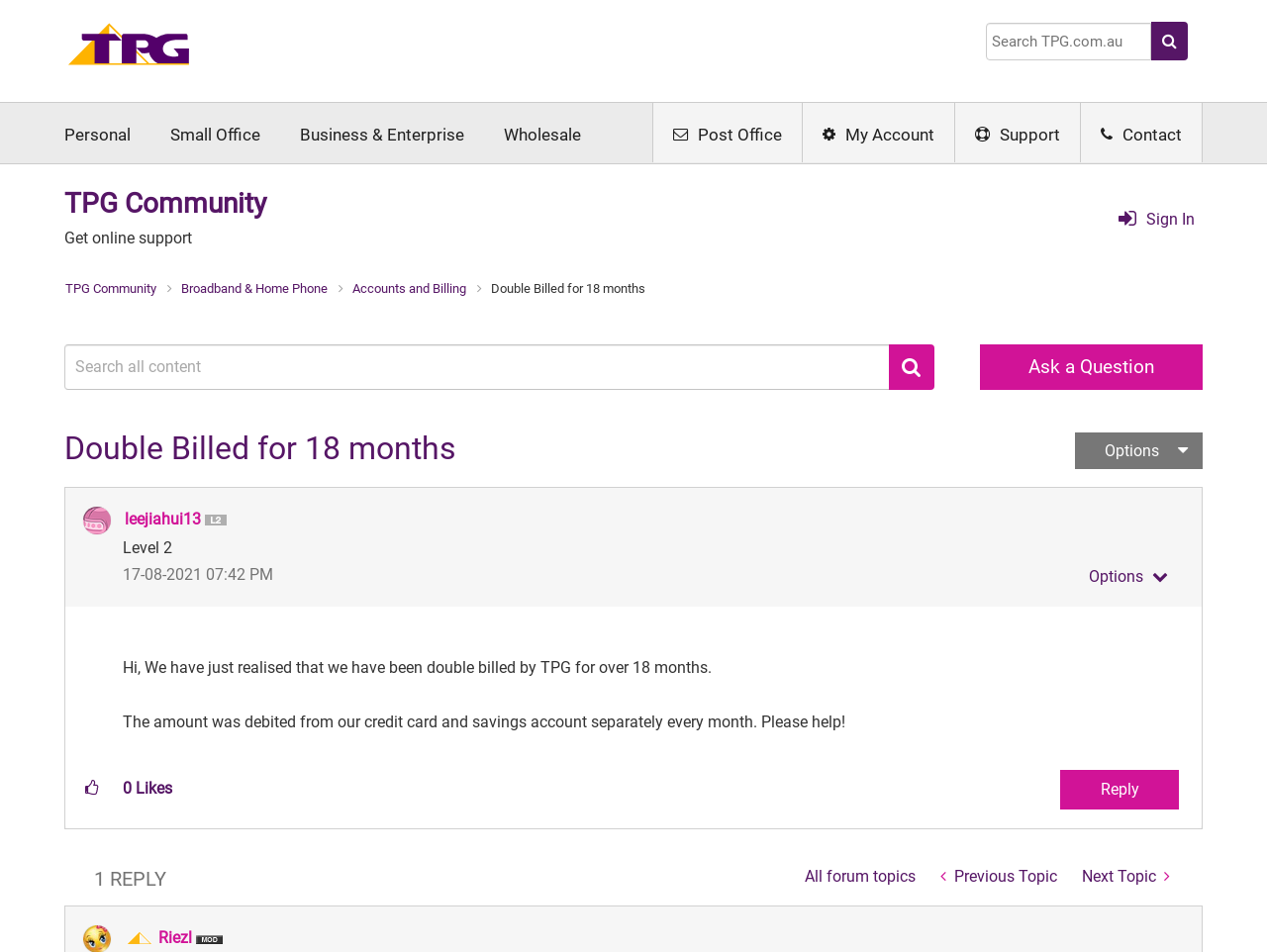Please determine the bounding box coordinates of the element's region to click for the following instruction: "Sign in to your account".

[0.875, 0.216, 0.913, 0.248]